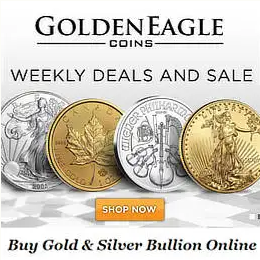Refer to the image and answer the question with as much detail as possible: What type of products does the company offer?

The promotional graphic showcases a variety of coins, including a prominent representation of a gold coin and a silver coin, and the caption 'Buy Gold & Silver Bullion Online' further reinforces the message, indicating that the company offers gold and silver bullion products.